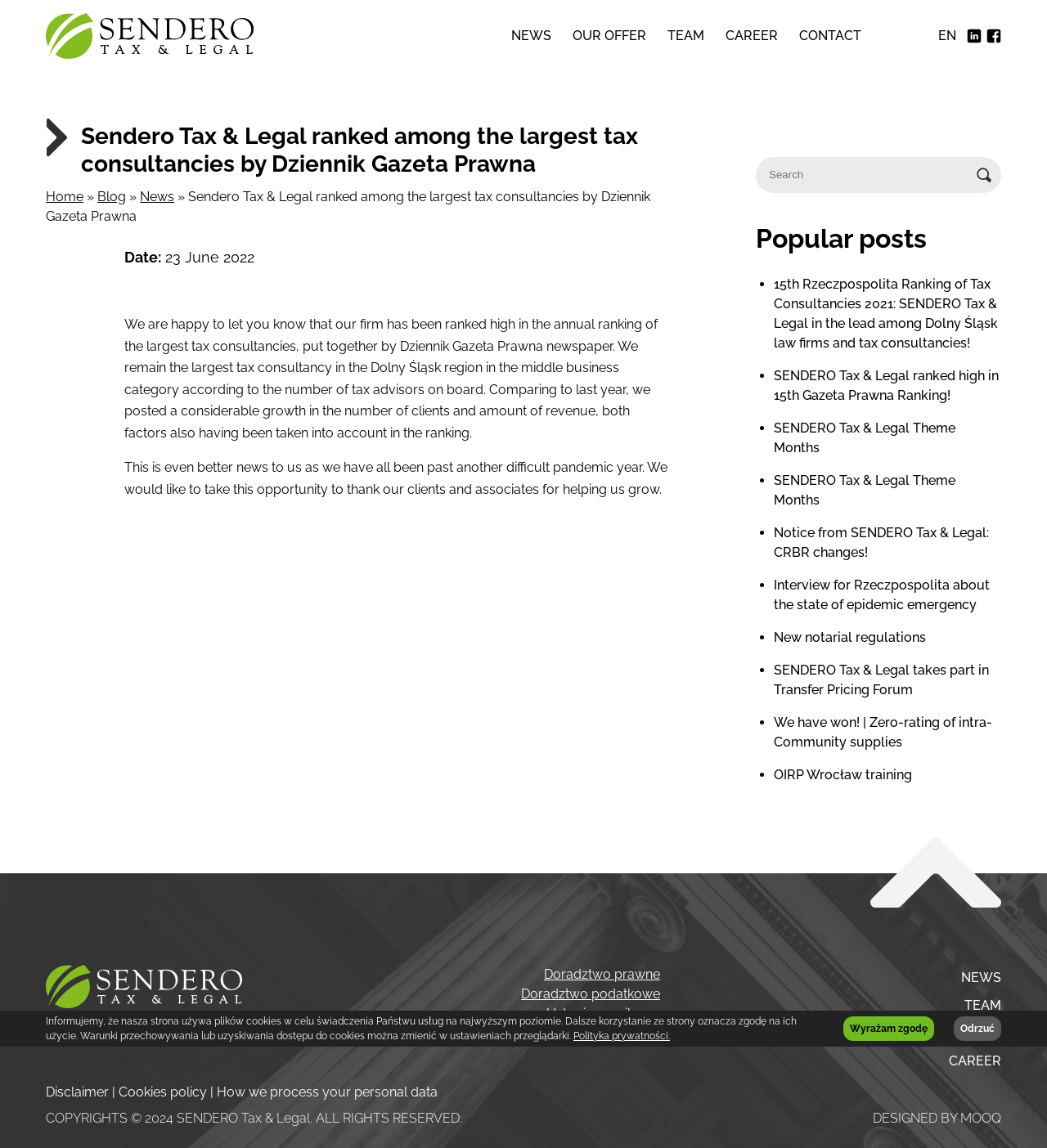Provide an in-depth caption for the elements present on the webpage.

This webpage is about Sendero Tax & Legal, a tax consultancy firm. At the top, there is a logo of Sendero and a navigation menu with links to NEWS, OUR OFFER, TEAM, CAREER, and CONTACT. On the right side, there are social media links to LinkedIn and Facebook.

Below the navigation menu, there is a main section with a heading that announces Sendero Tax & Legal's ranking among the largest tax consultancies by Dziennik Gazeta Prawna. Underneath, there is a brief description of the achievement, including the date and a quote from the firm.

On the right side of the main section, there is a search bar with a button labeled "Szukaj" (Search). Below the search bar, there is a list of popular posts with links to various news articles and blog posts related to tax consultancy.

At the bottom of the page, there are links to different sections of the website, including Doradztwo prawne (Legal Consulting), Doradztwo podatkowe (Tax Consulting), and Usługi compilance (Compliance Services). There are also links to NEWS, TEAM, CONTACT, and CAREER.

Further down, there is a button to scroll to the top of the page and a section with links to Disclaimer, Cookies policy, and How we process your personal data. The webpage ends with a copyright notice and a statement about the use of cookies, along with a button to accept or reject cookies.